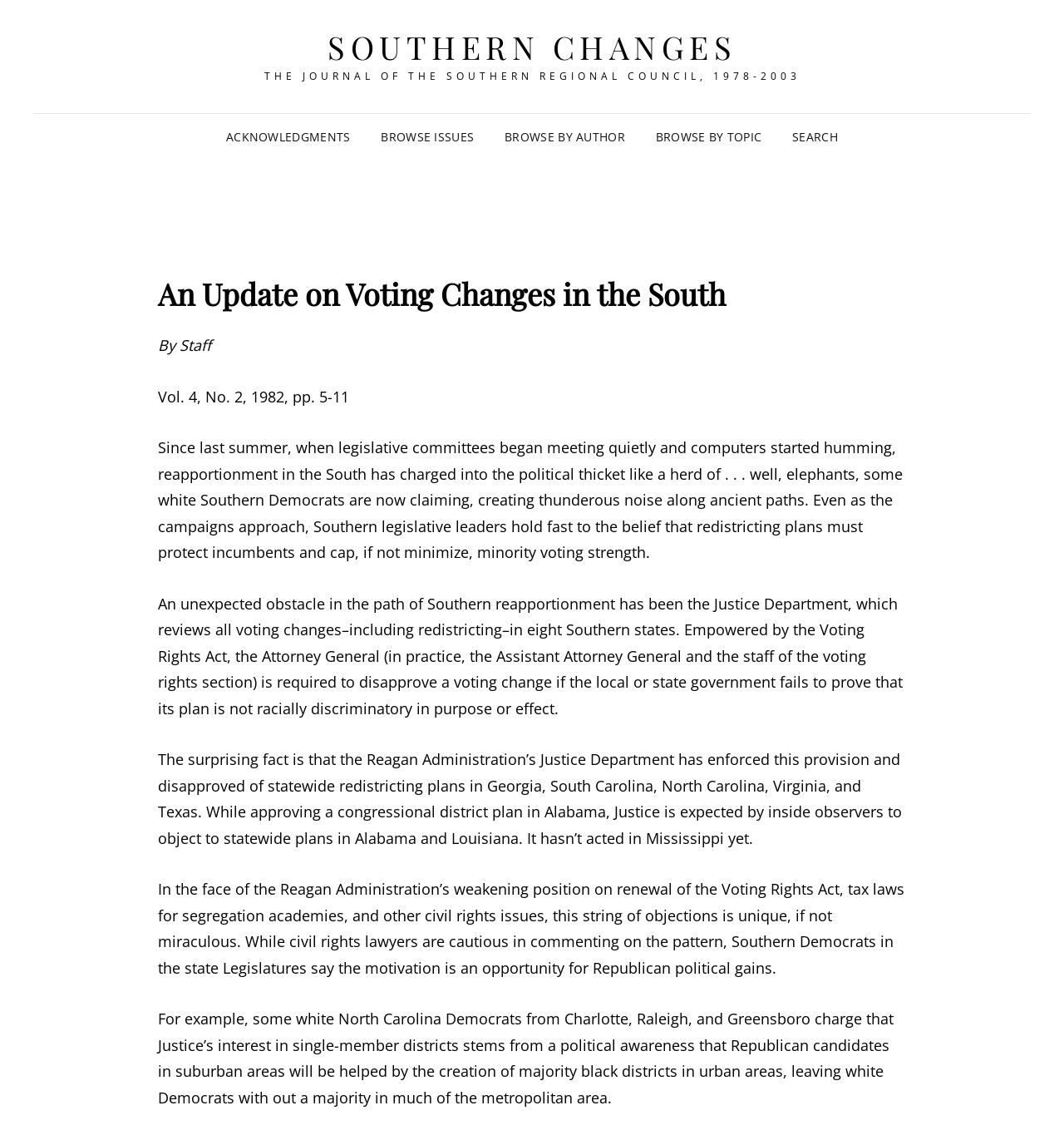Extract the bounding box coordinates of the UI element described by: "Browse Issues". The coordinates should include four float numbers ranging from 0 to 1, e.g., [left, top, right, bottom].

[0.346, 0.1, 0.458, 0.141]